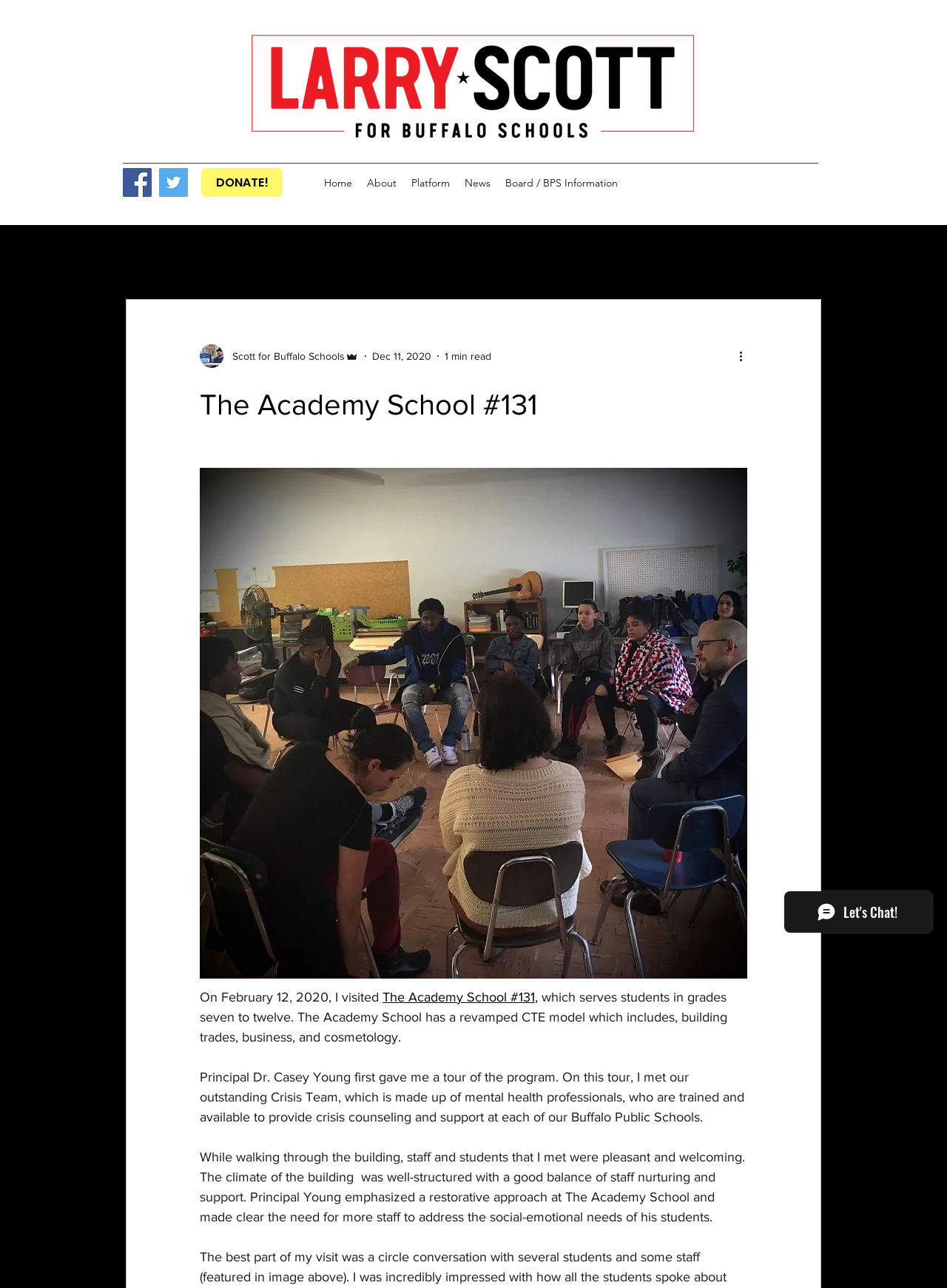Give a one-word or short-phrase answer to the following question: 
What is the bounding box coordinate of the 'Search' button?

[0.706, 0.193, 0.721, 0.205]